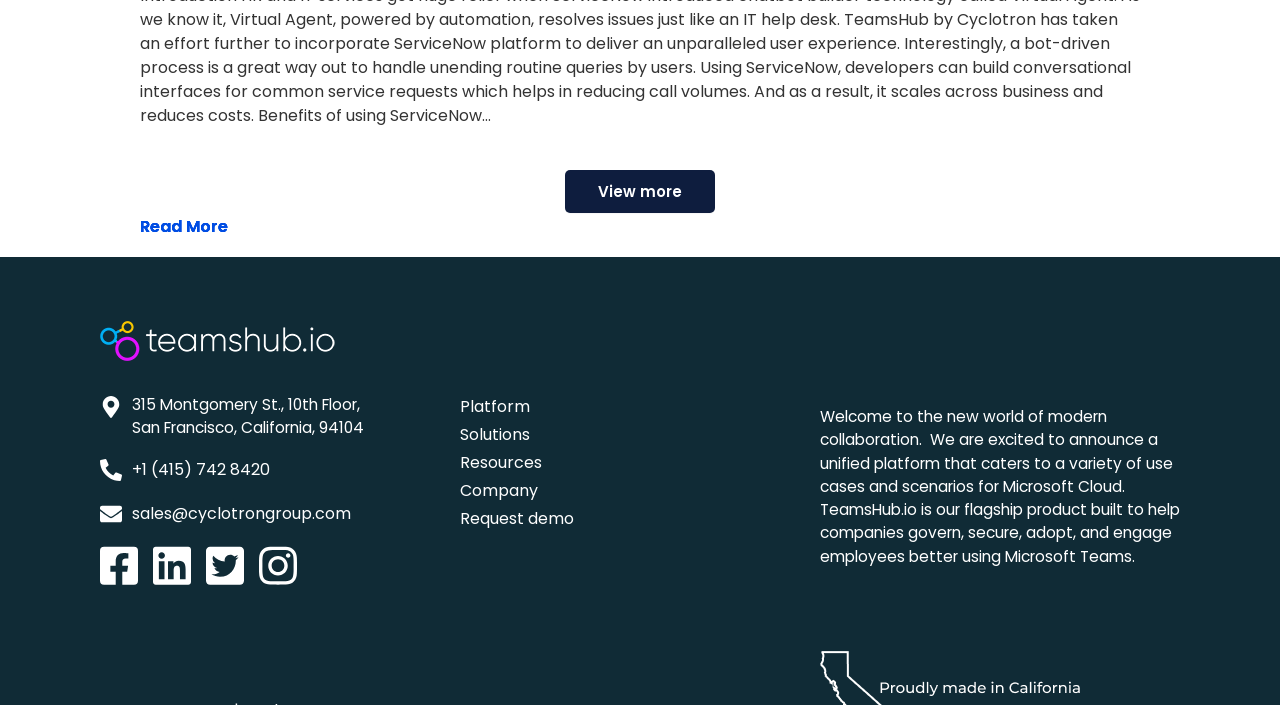Provide the bounding box coordinates of the HTML element described by the text: "Resources".

[0.359, 0.64, 0.423, 0.673]